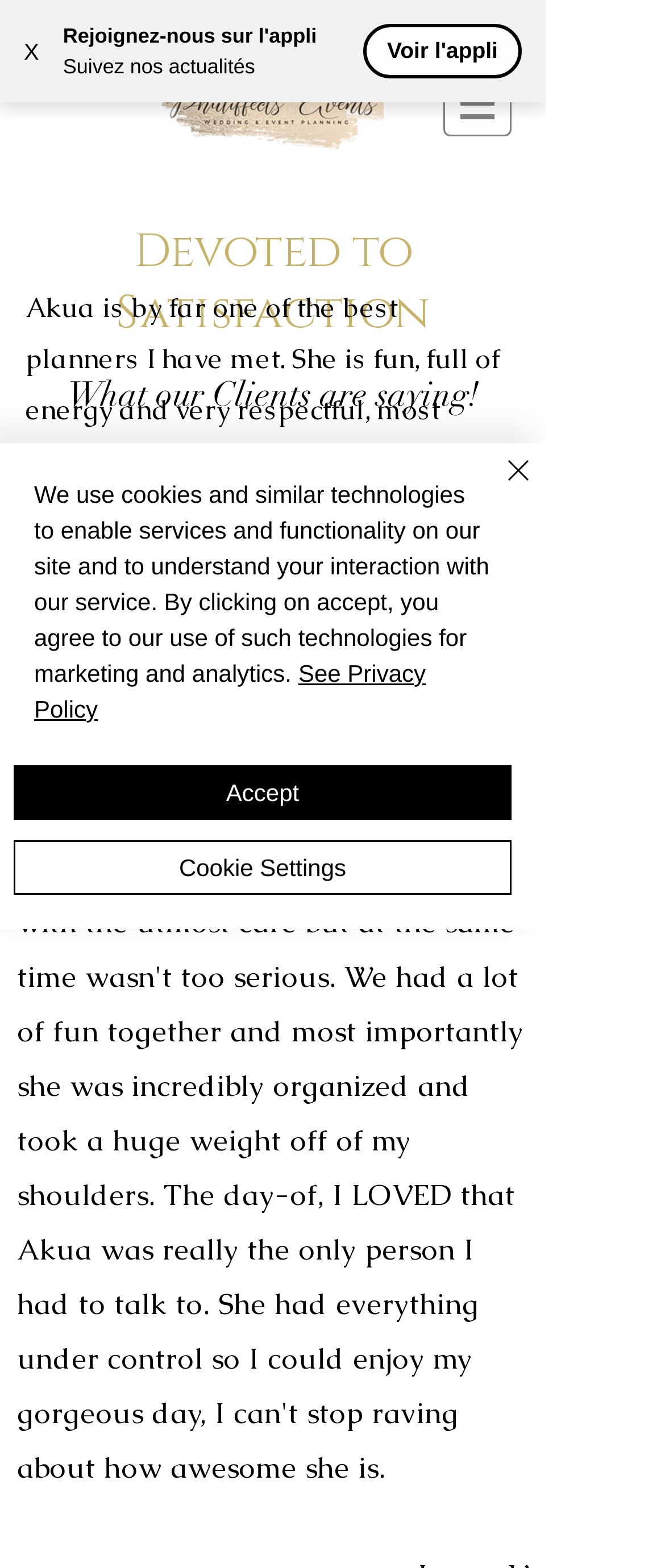How many social media links are there?
Please answer the question with a detailed response using the information from the screenshot.

I counted the number of link elements with images and found three links: 'Phone', 'Email', and 'Instagram', which are likely social media links.